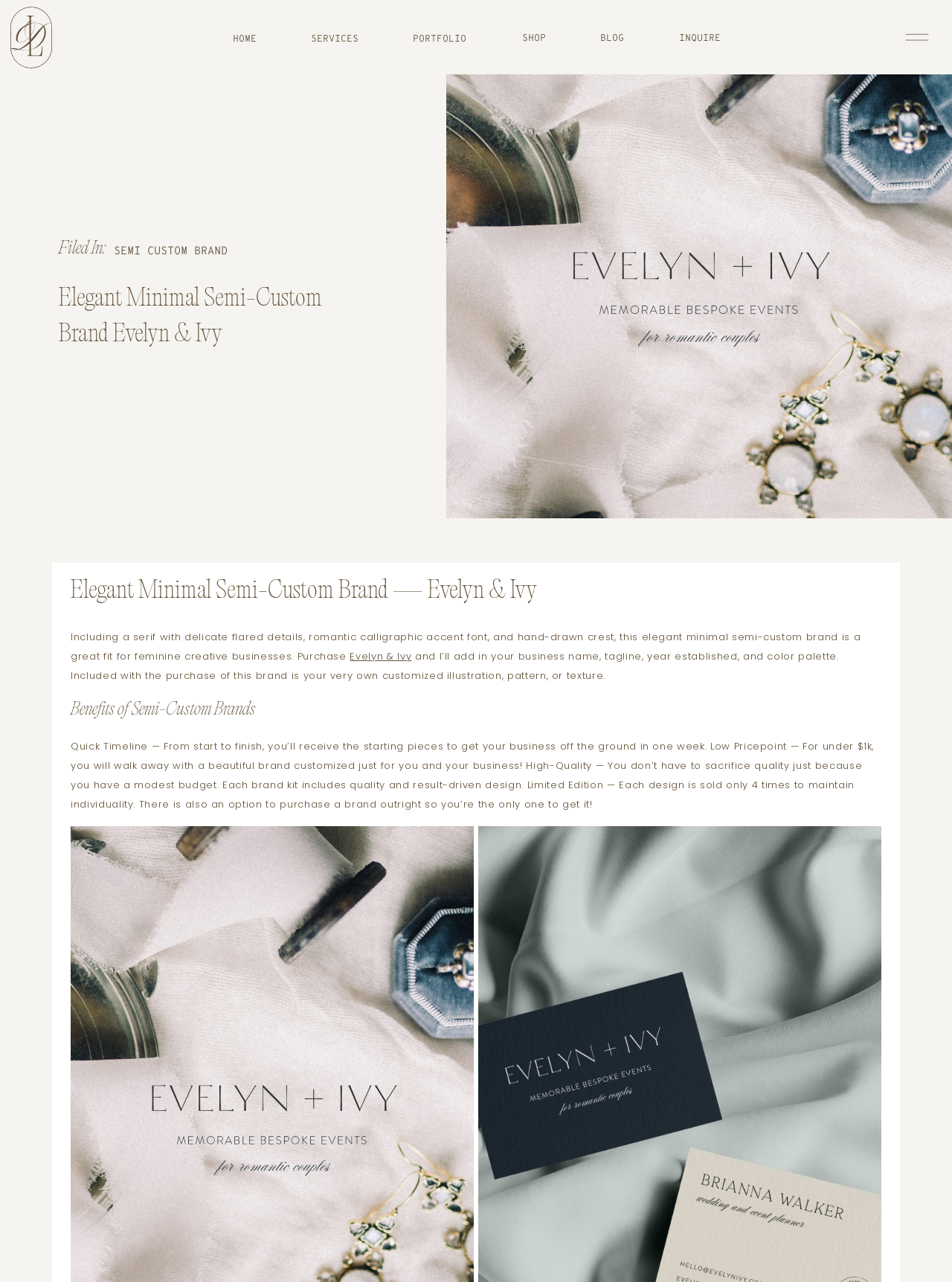Provide the bounding box for the UI element matching this description: "parent_node: HOME".

[0.011, 0.005, 0.055, 0.053]